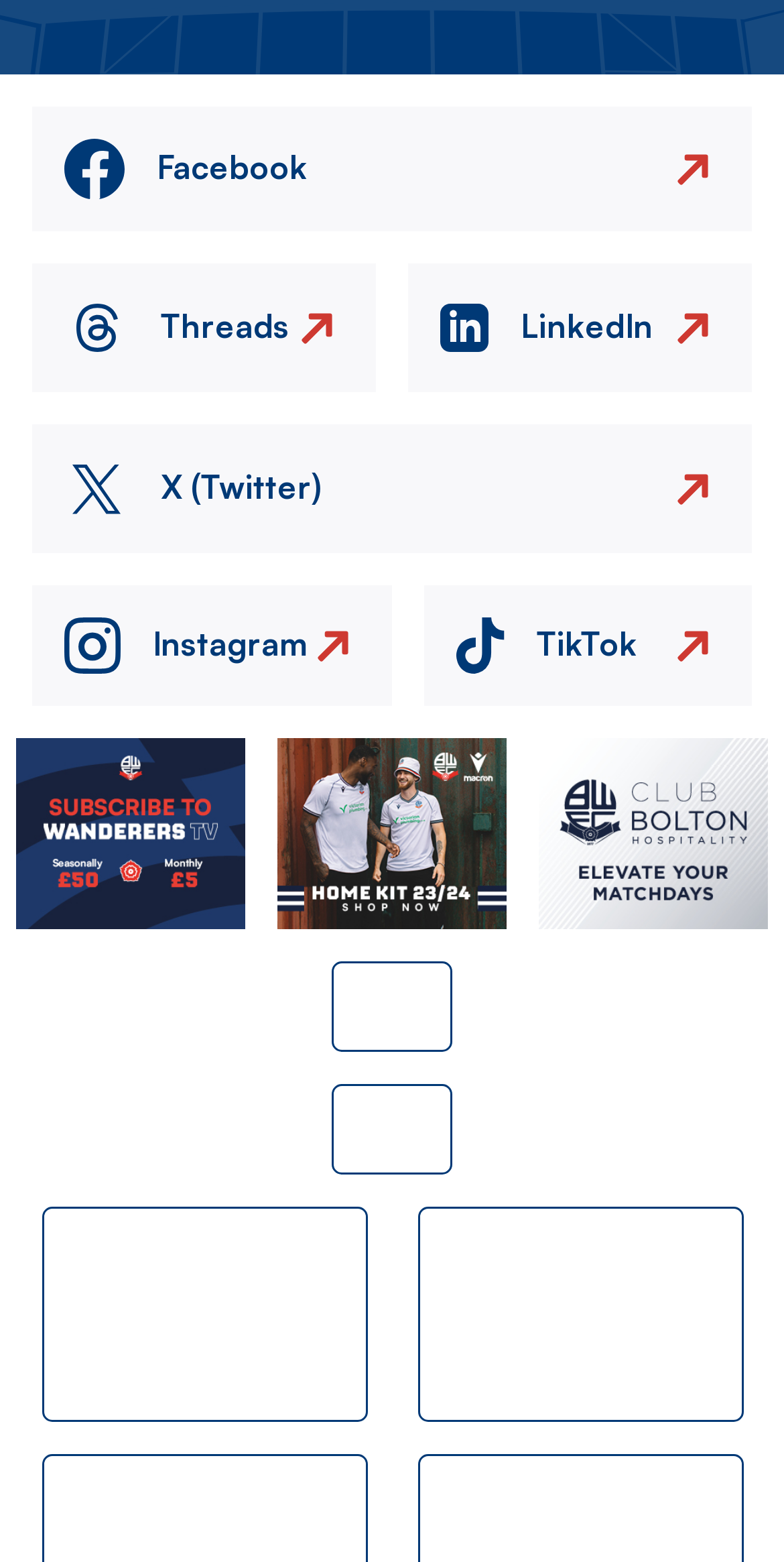Review the image closely and give a comprehensive answer to the question: What is the first social media platform listed?

I looked at the list of social media links and their corresponding images. The first social media platform listed is Facebook, which has an image.